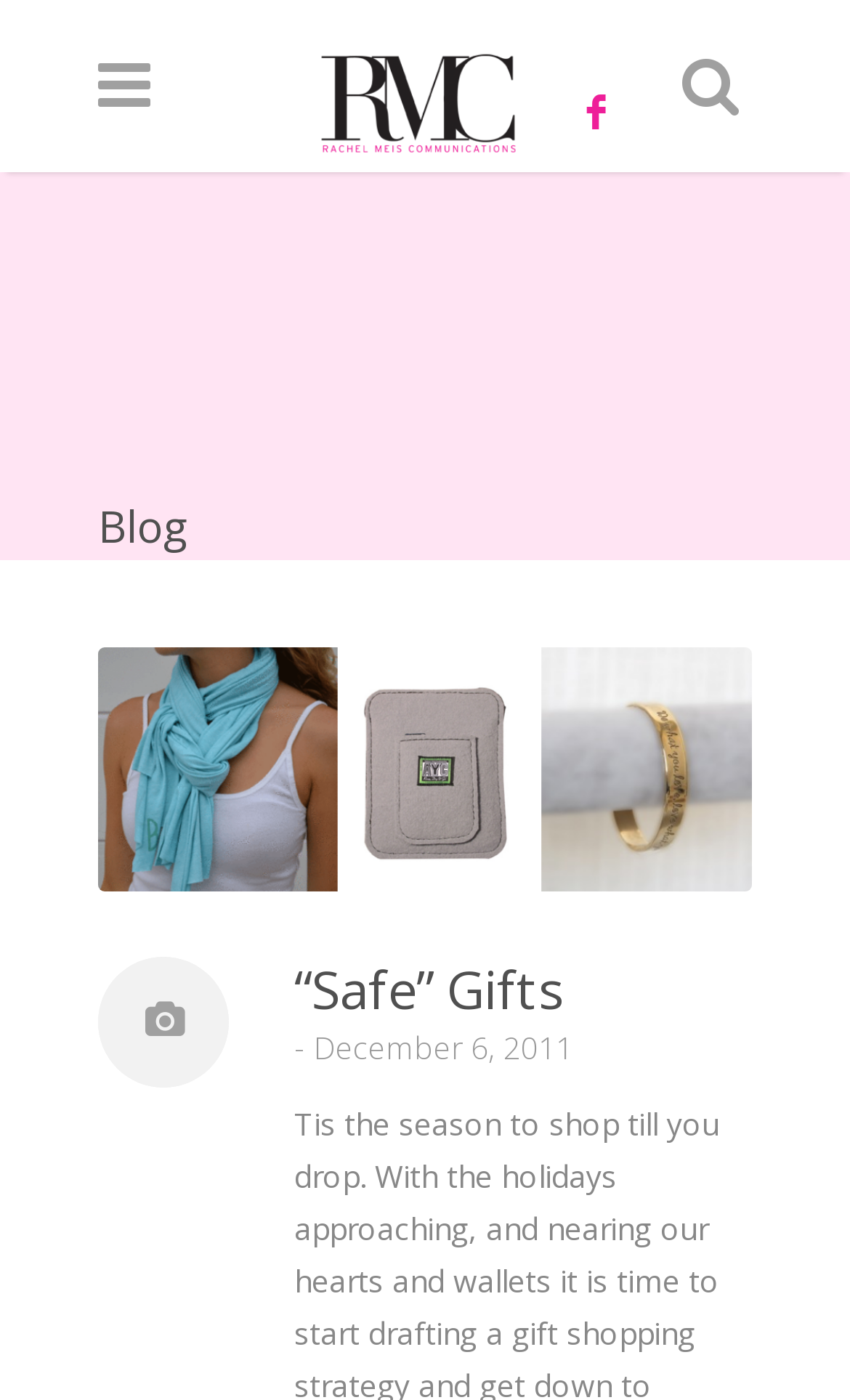What is the date of the latest article?
Answer with a single word or short phrase according to what you see in the image.

December 6, 2011